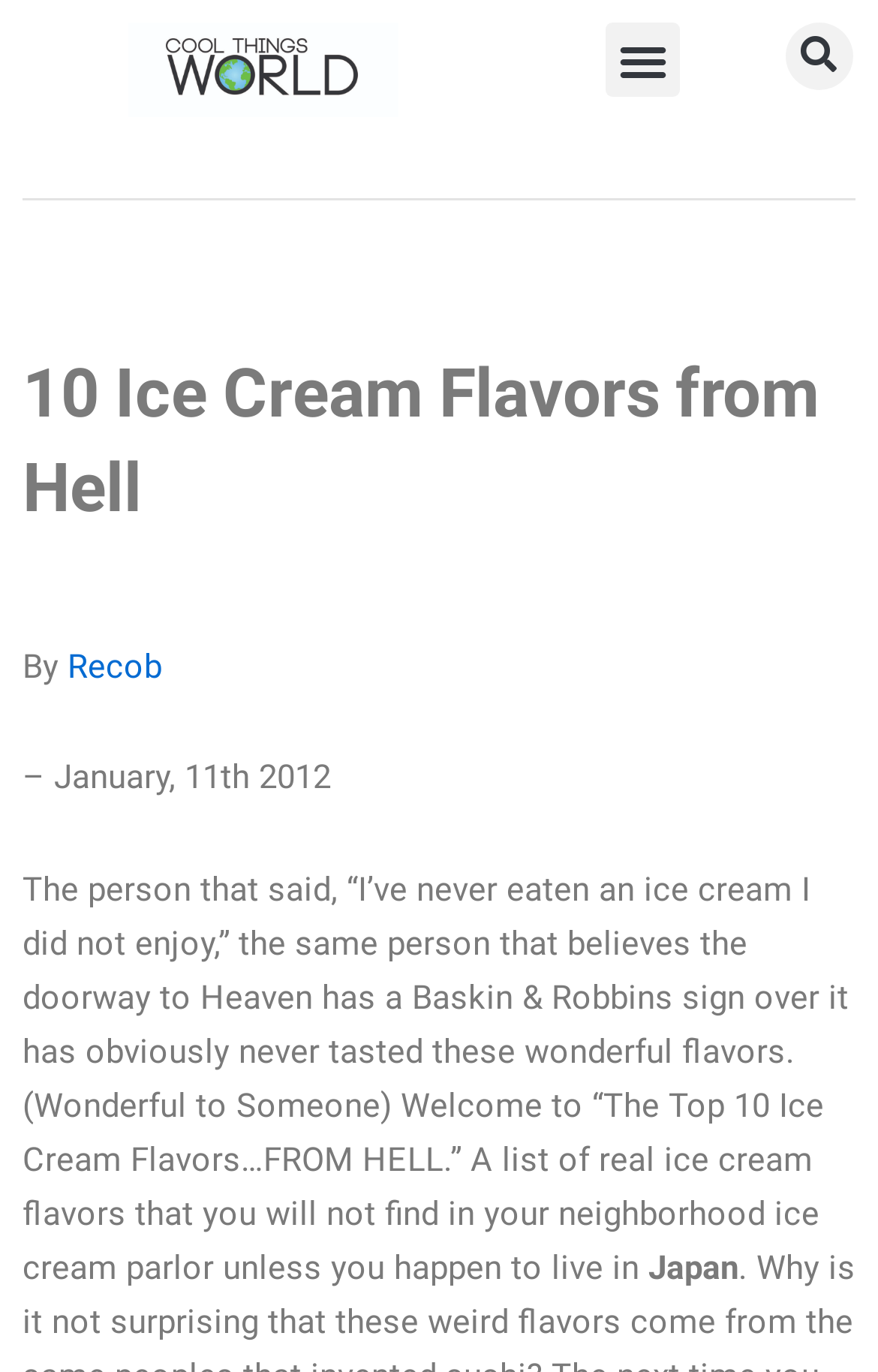Describe every aspect of the webpage in a detailed manner.

The webpage is about "10 Ice Cream Flavors from Hell" and is part of the "CoolThingsWorld" website. At the top left, there is a link to "Cool Things World" accompanied by an image with the same name. Next to it, on the right, is a "Menu Toggle" button. Further to the right, there is a search bar with a "Search" button.

Below the top section, the main content begins with a heading that reads "10 Ice Cream Flavors from Hell". Underneath the heading, the author's name "Recob" is mentioned, followed by a timestamp indicating the article was published on January 11th, 2012.

The main article starts with a quote about ice cream, followed by an introduction to the list of unusual ice cream flavors. The text mentions that these flavors can be found in Japan, which is highlighted at the bottom of the page.